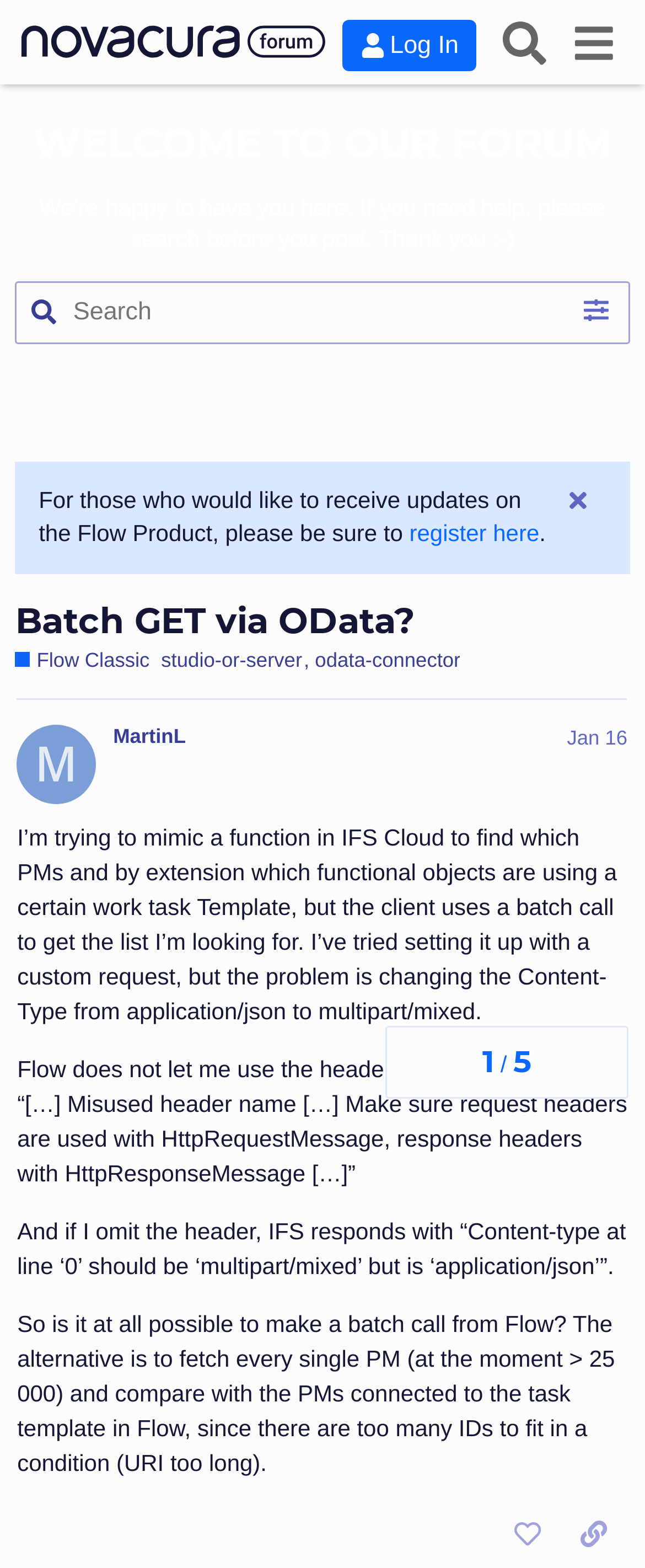How many tags are listed on this webpage?
Please give a detailed and thorough answer to the question, covering all relevant points.

The webpage lists two tags: 'studio-or-server' and 'odata-connector'. These tags can be found in the list element with the label 'Tags'.